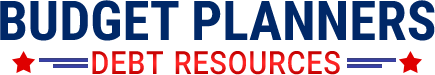Provide a thorough description of the image presented.

The image prominently displays the logo of "Budget Planners," with the words "BUDGET PLANNERS" in bold blue letters at the top. Below, the phrase "DEBT RESOURCES" is highlighted in striking red, emphasizing the organization's focus on providing guidance and solutions for managing debt. The design is complemented by decorative stars in red, adding visual interest and reinforcing the theme of support and assistance in financial planning. This logo encapsulates the mission of Budget Planners to help individuals navigate their financial challenges effectively.